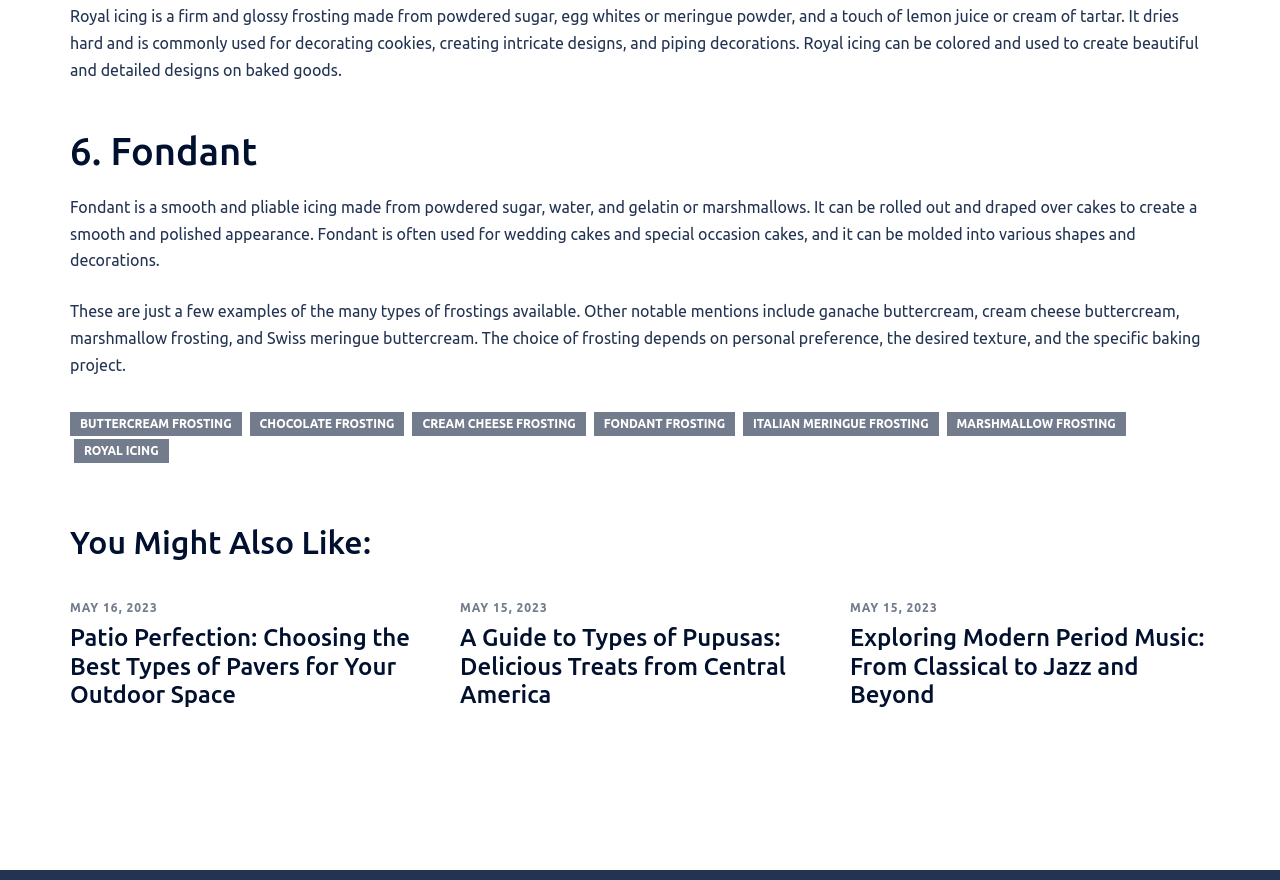Pinpoint the bounding box coordinates of the clickable area necessary to execute the following instruction: "Click on the 'Patio Perfection: Choosing the Best Types of Pavers for Your Outdoor Space' link". The coordinates should be given as four float numbers between 0 and 1, namely [left, top, right, bottom].

[0.055, 0.709, 0.32, 0.805]